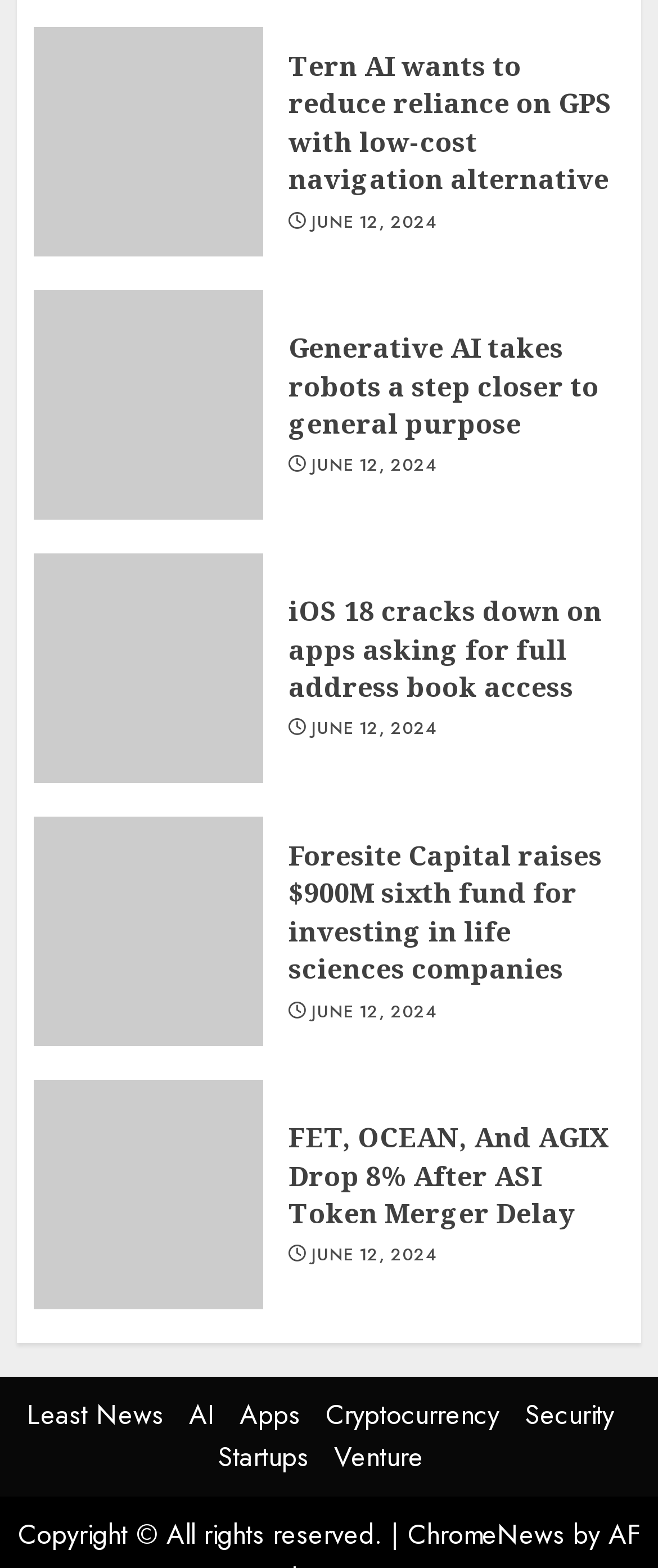What is the name of the website?
Look at the image and respond with a one-word or short phrase answer.

ChromeNews